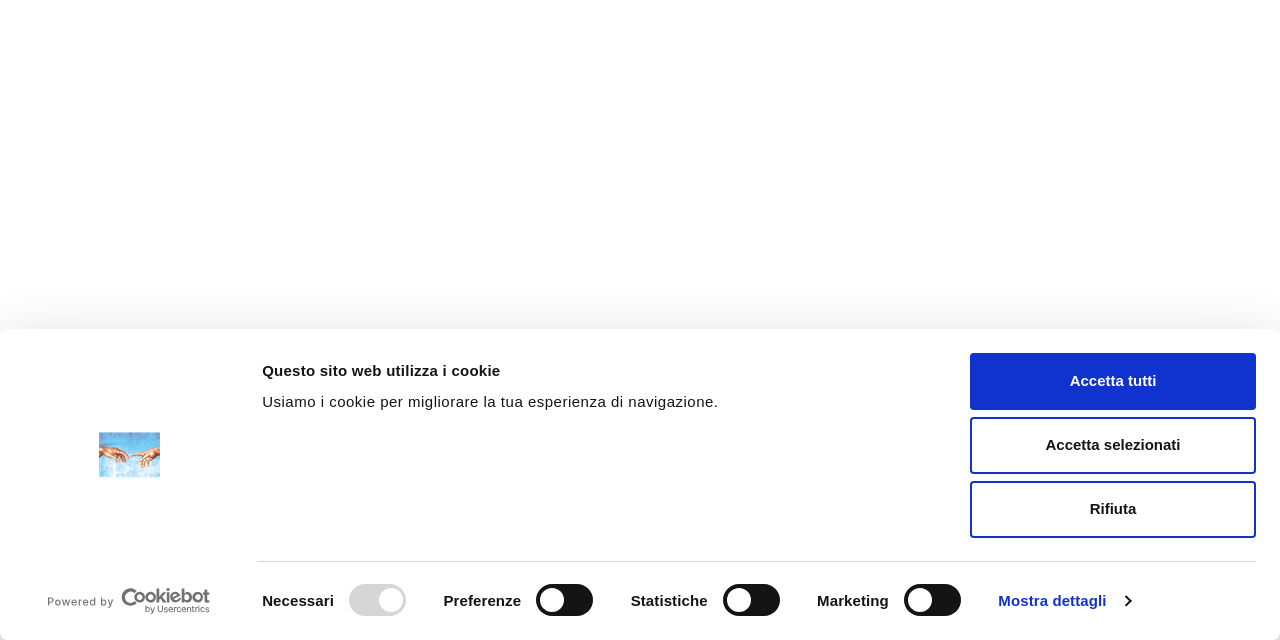Find the bounding box coordinates for the HTML element specified by: "Rifiuta".

[0.758, 0.752, 0.981, 0.84]